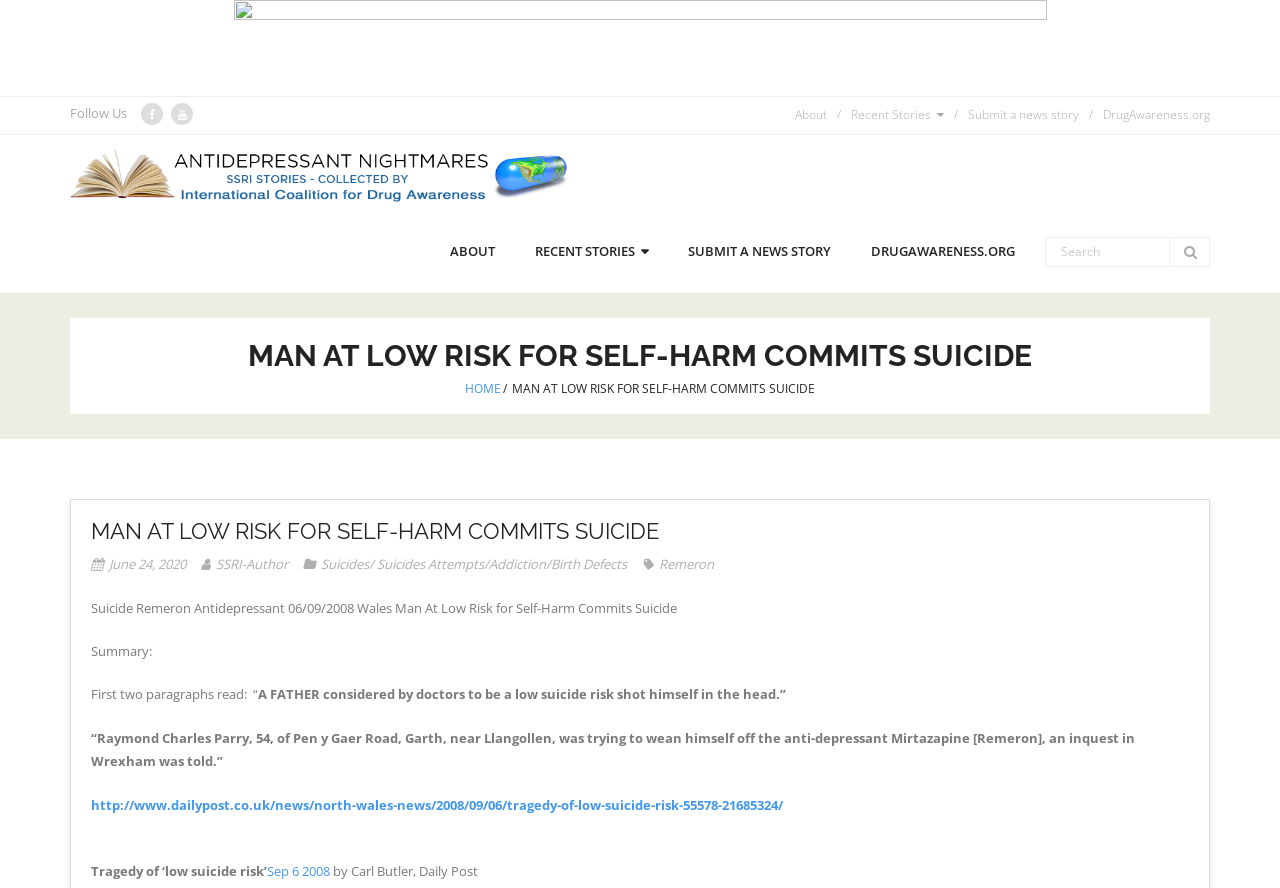Summarize the webpage in an elaborate manner.

The webpage appears to be a news article or a story sharing platform, with a focus on SSRI-related stories. At the top, there is a navigation menu with links to "Follow Us", "About", "Recent Stories", "Submit a news story", and "DrugAwareness.org". Below this menu, there is a logo or image of "SSRIstories" accompanied by a link to the same.

The main content of the webpage is divided into two sections. The top section has a heading "MAN AT LOW RISK FOR SELF-HARM COMMITS SUICIDE" and a link to "HOME" with a separator. Below this, there is a subheading with the same text as the heading, followed by a link to the date "June 24, 2020", and other links to "SSRI-Author", "Suicides/ Suicides Attempts/Addiction/Birth Defects", and "Remeron".

The bottom section of the main content has a static text "Suicide Remeron Antidepressant 06/09/2008 Wales Man At Low Risk for Self-Harm Commits Suicide" followed by a summary of the article. The summary is divided into paragraphs, with the first two paragraphs describing a story about a man who committed suicide despite being considered low risk. The text also includes quotes from the story.

At the bottom of the webpage, there is a link to the original news article from the Daily Post, dated September 6, 2008, along with the author's name, Carl Butler.